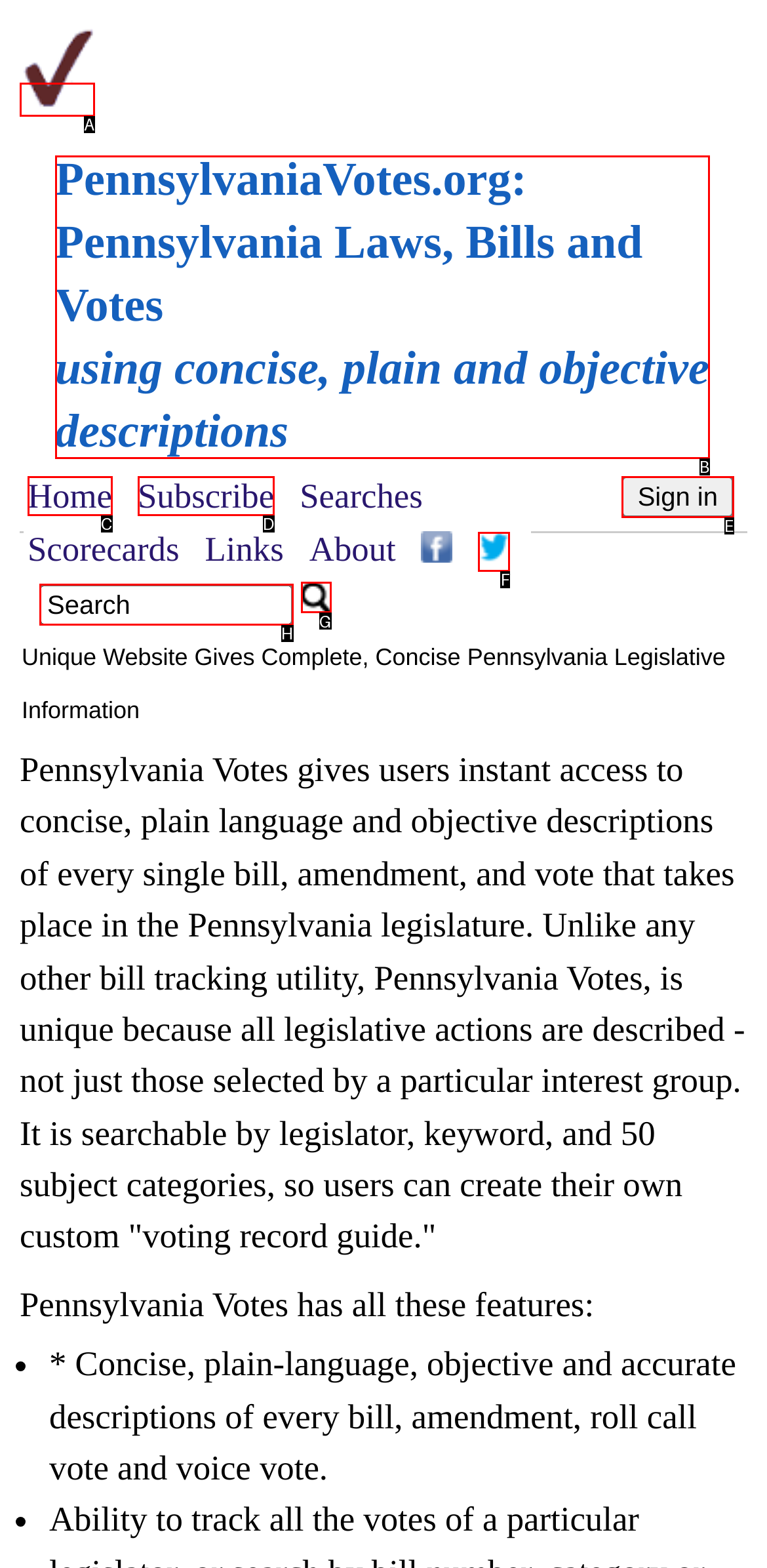Indicate the HTML element that should be clicked to perform the task: Submit a search query Reply with the letter corresponding to the chosen option.

G